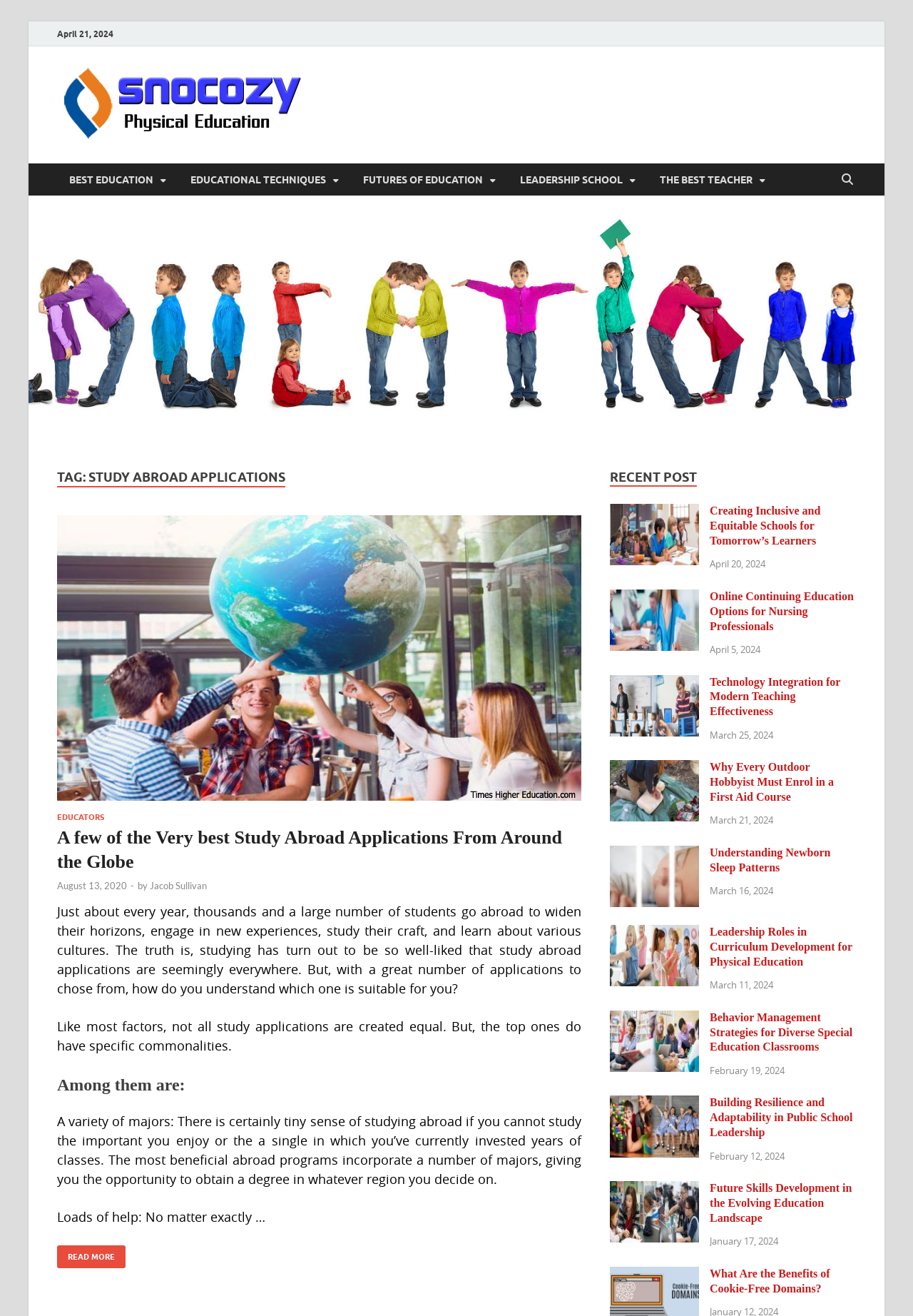What is the theme of the website?
Based on the visual information, provide a detailed and comprehensive answer.

I analyzed the content of the website and found that it is focused on education, with topics such as study abroad applications, teaching effectiveness, and curriculum development. Therefore, the theme of the website is education.